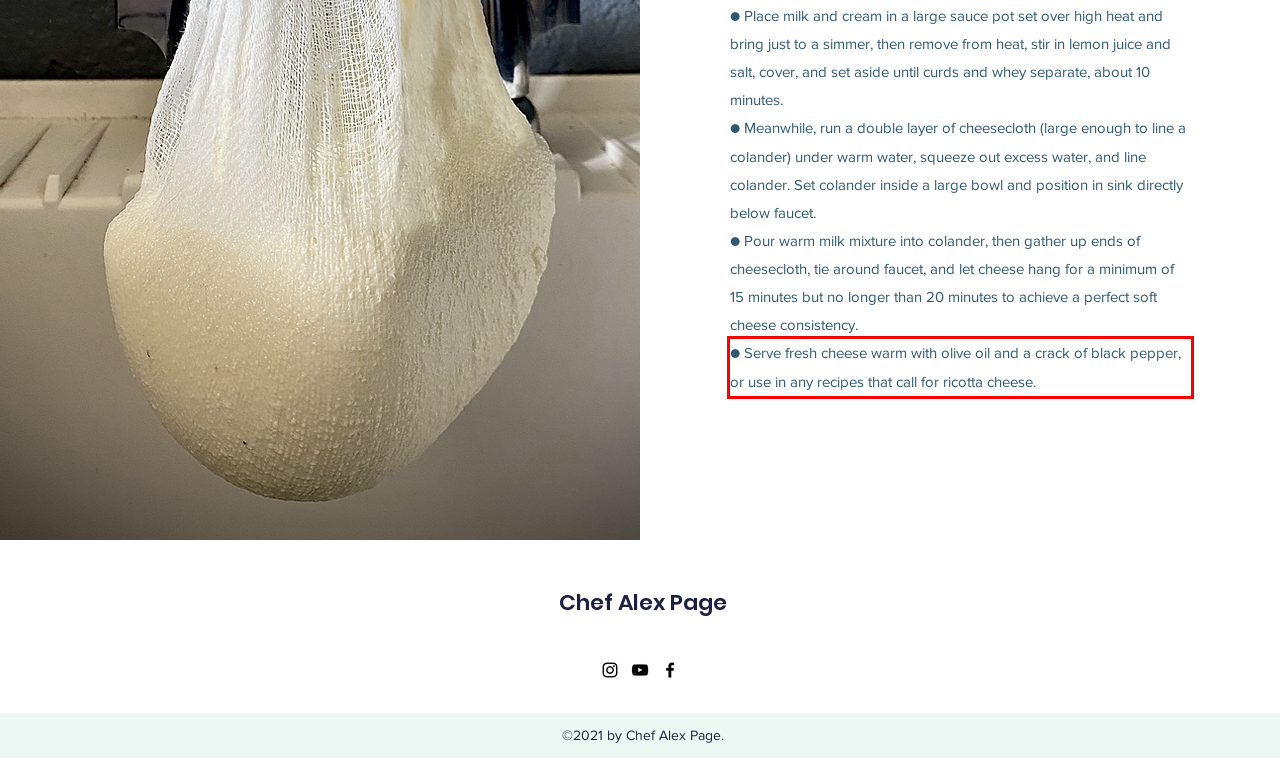Please look at the screenshot provided and find the red bounding box. Extract the text content contained within this bounding box.

● Serve fresh cheese warm with olive oil and a crack of black pepper, or use in any recipes that call for ricotta cheese.